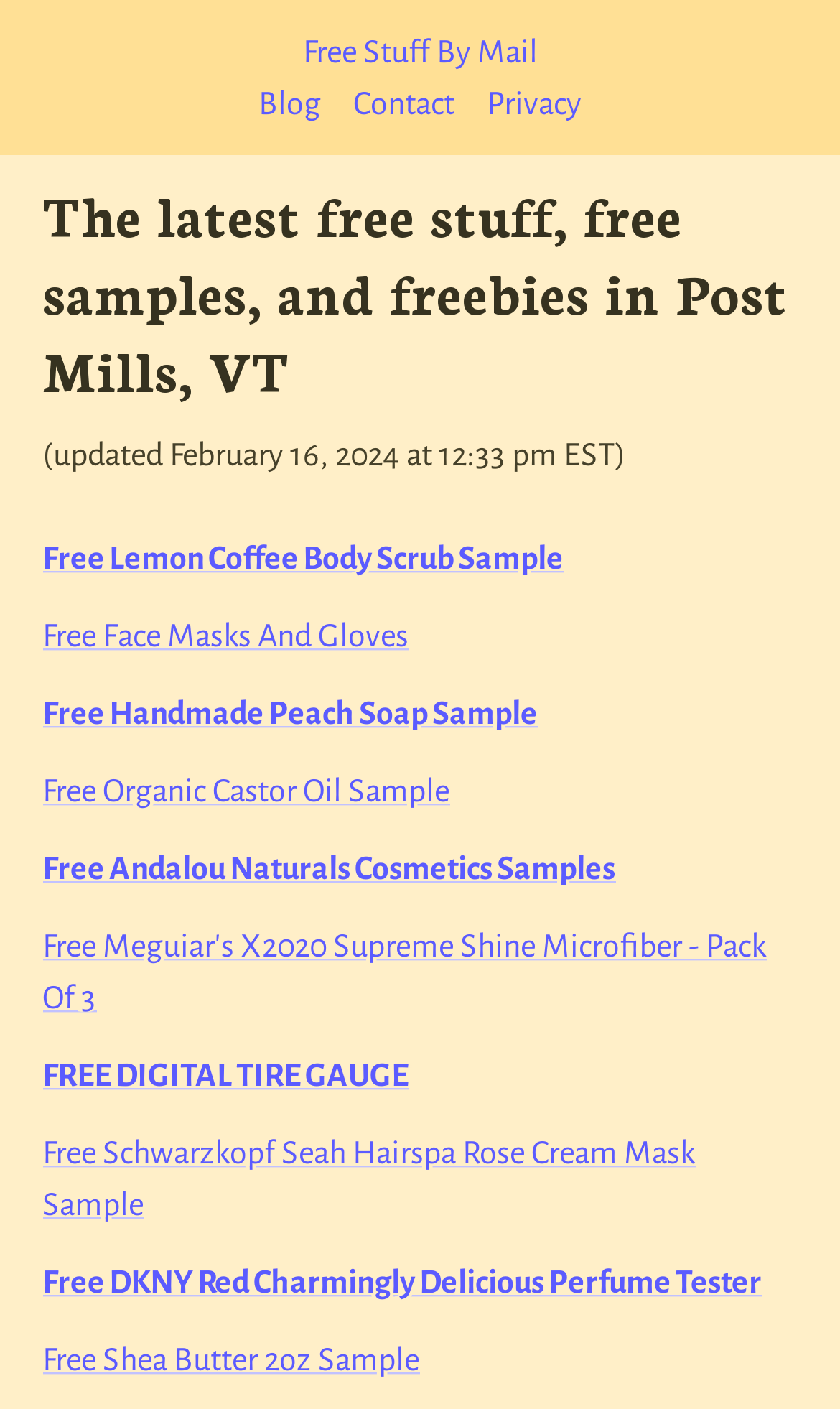Respond with a single word or phrase for the following question: 
Is there a free digital product?

Yes